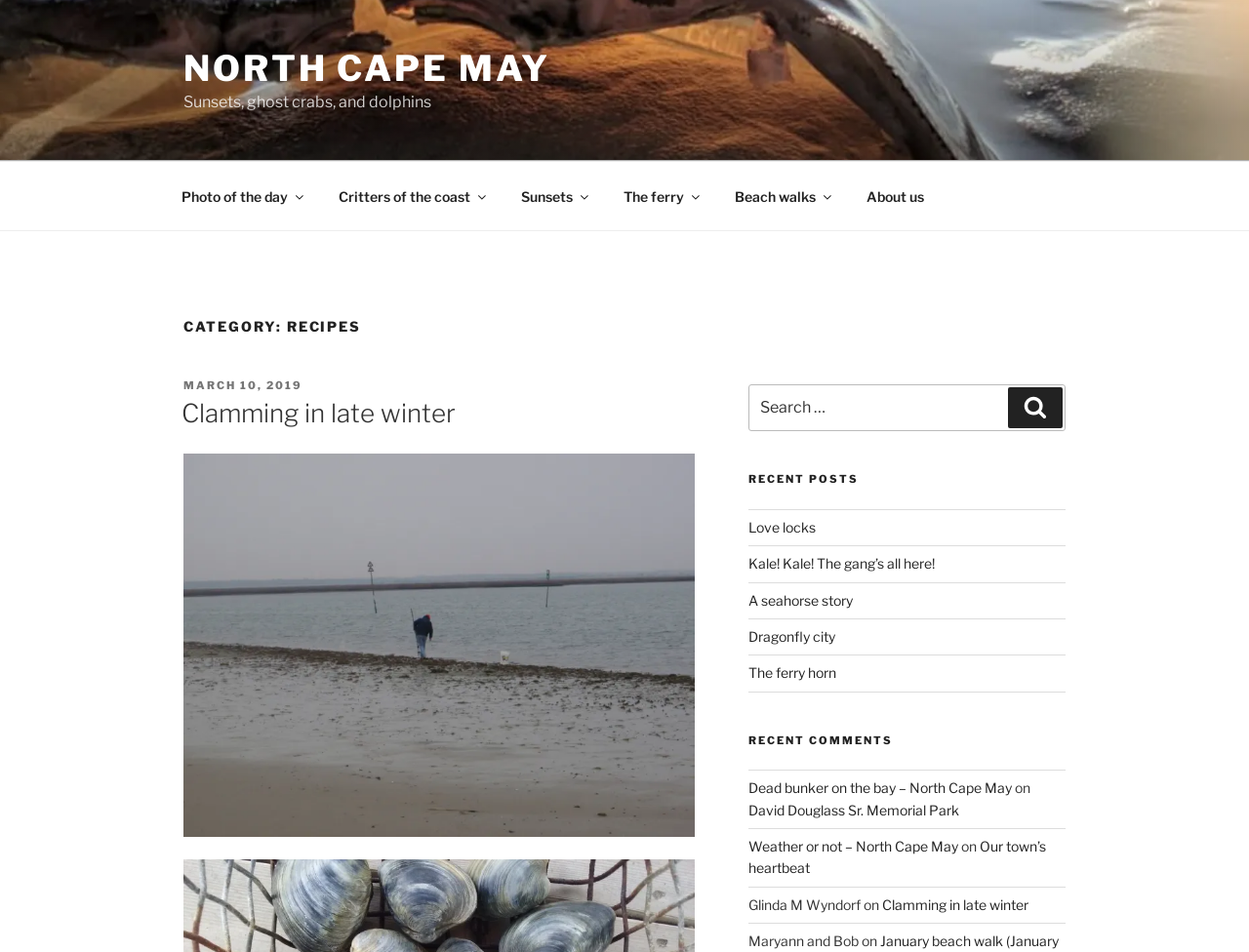Please find the bounding box coordinates of the section that needs to be clicked to achieve this instruction: "View the 'Love locks' recent post".

[0.599, 0.545, 0.653, 0.562]